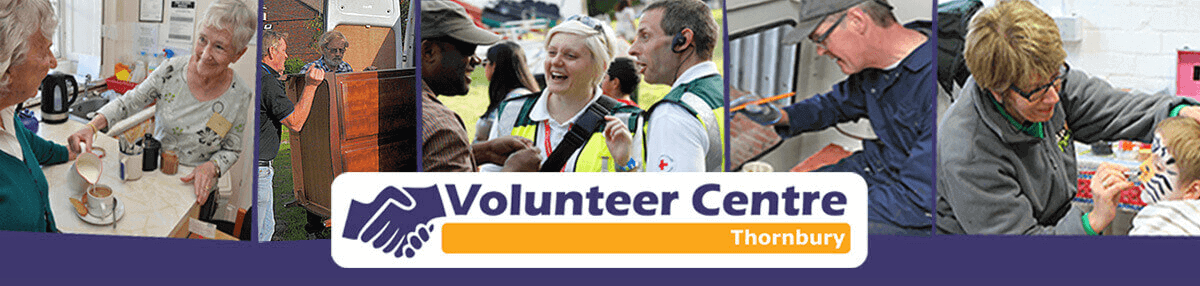Offer a detailed narrative of the scene depicted in the image.

The image features a vibrant header for the Thornbury Volunteer Centre, showcasing a series of heartfelt moments captured during various volunteer activities. Spanning from left to right, the images depict volunteers engaging in community service: a kindly figure pours tea, a group collaborates on a project, and another volunteer aids a child in a nurturing environment. In the center, the Volunteer Centre's logo is prominently displayed, symbolizing the organization's commitment to fostering community spirit and involvement. The warm interactions and diverse activities underscore the Centre's role in facilitating meaningful connections and support within the local community.